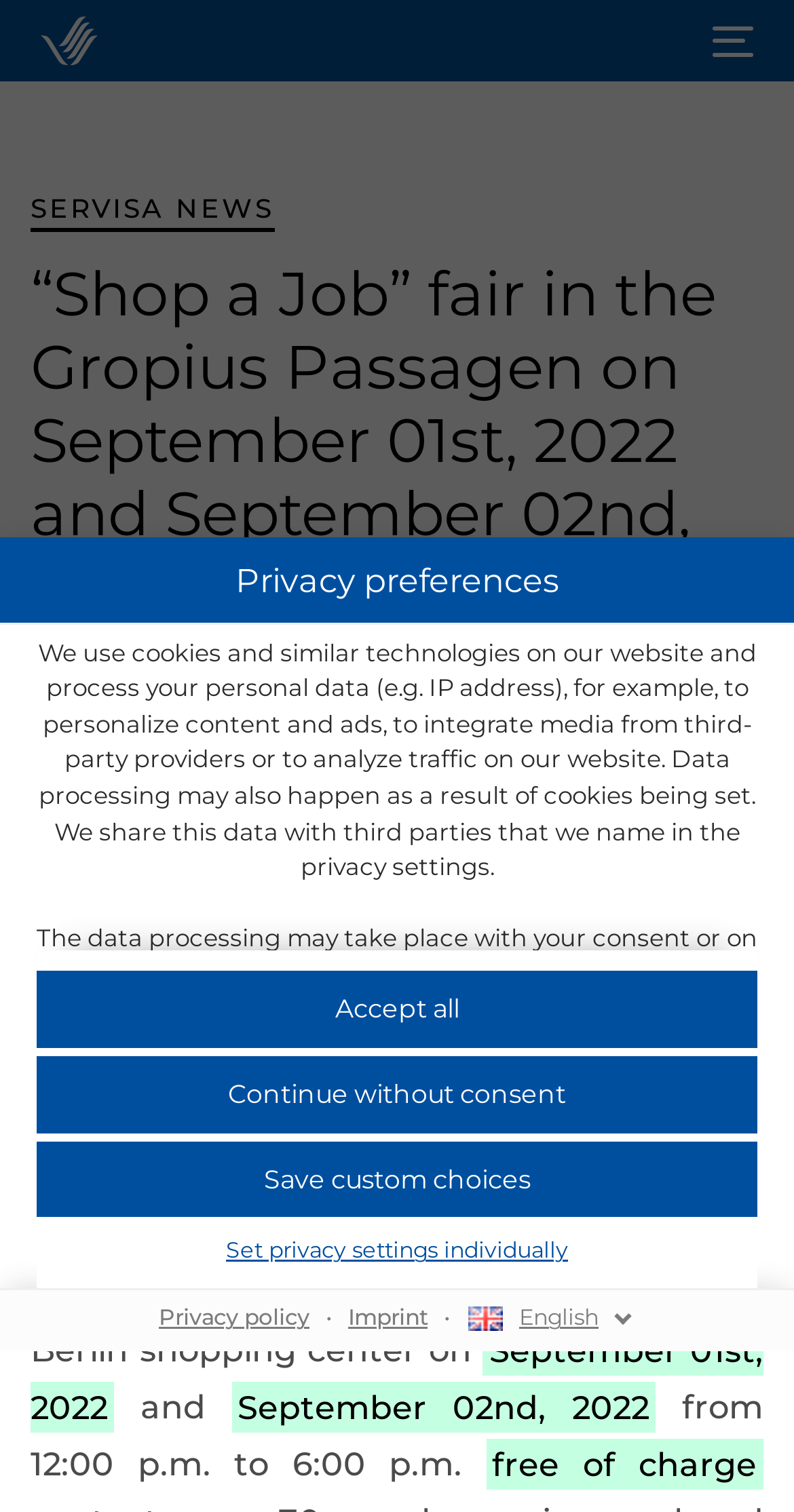Please identify the bounding box coordinates of the element's region that should be clicked to execute the following instruction: "View imprint". The bounding box coordinates must be four float numbers between 0 and 1, i.e., [left, top, right, bottom].

[0.426, 0.863, 0.551, 0.881]